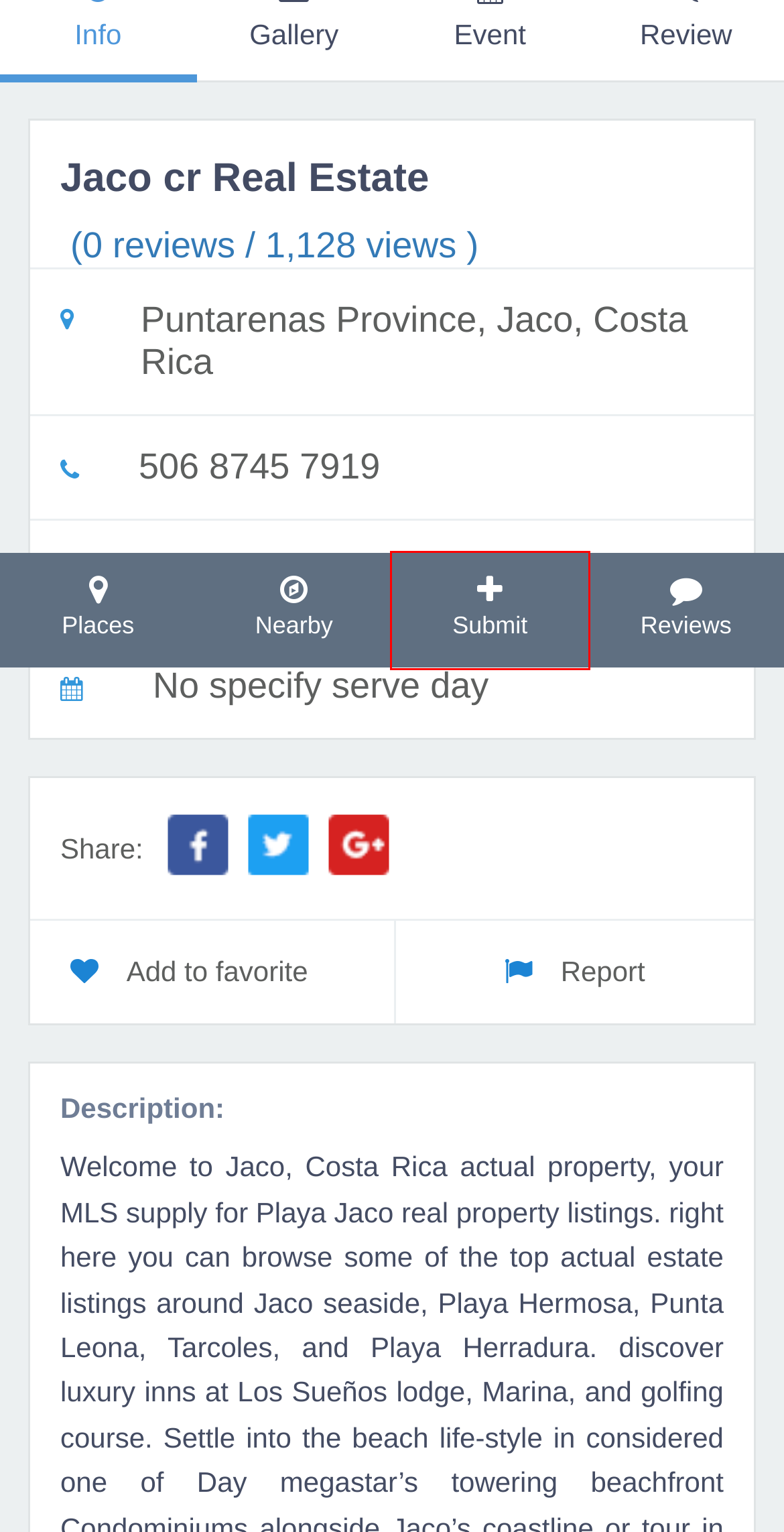A screenshot of a webpage is given with a red bounding box around a UI element. Choose the description that best matches the new webpage shown after clicking the element within the red bounding box. Here are the candidates:
A. add your free business to jaco beach costa rica web directory
B. list-reviews  -
C. Bachelor Party Cr  -
D. Dream Raiser Sport Fishing  -
E. Privacy Policy  -
F. Jaco Costa Rica Real Estate - Real Estate in Jaco Costa Rica
G. Place Archive  -
H. Contact Us  -

A